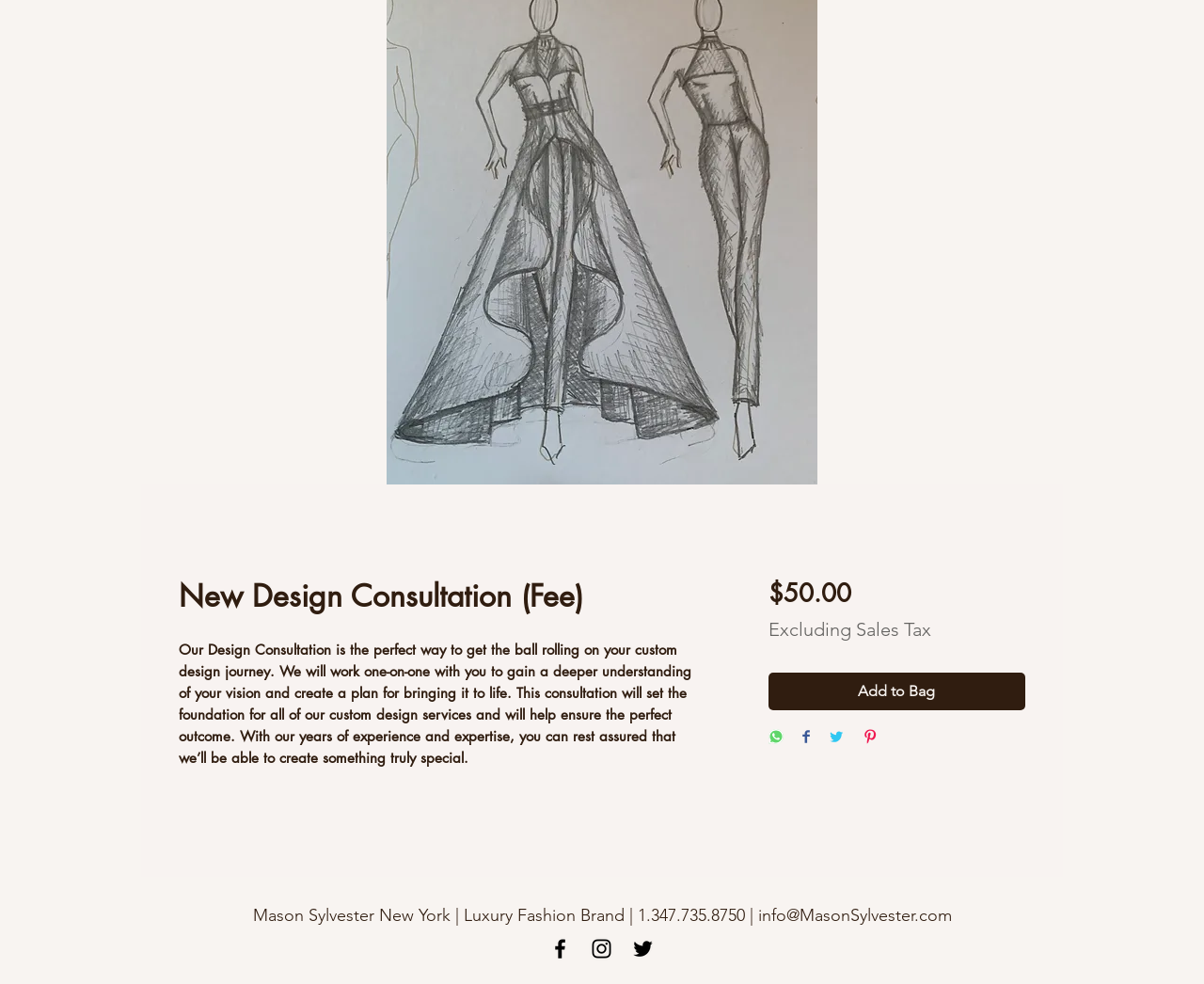Locate the bounding box of the UI element with the following description: "1.347.735.8750 |".

[0.529, 0.92, 0.629, 0.941]